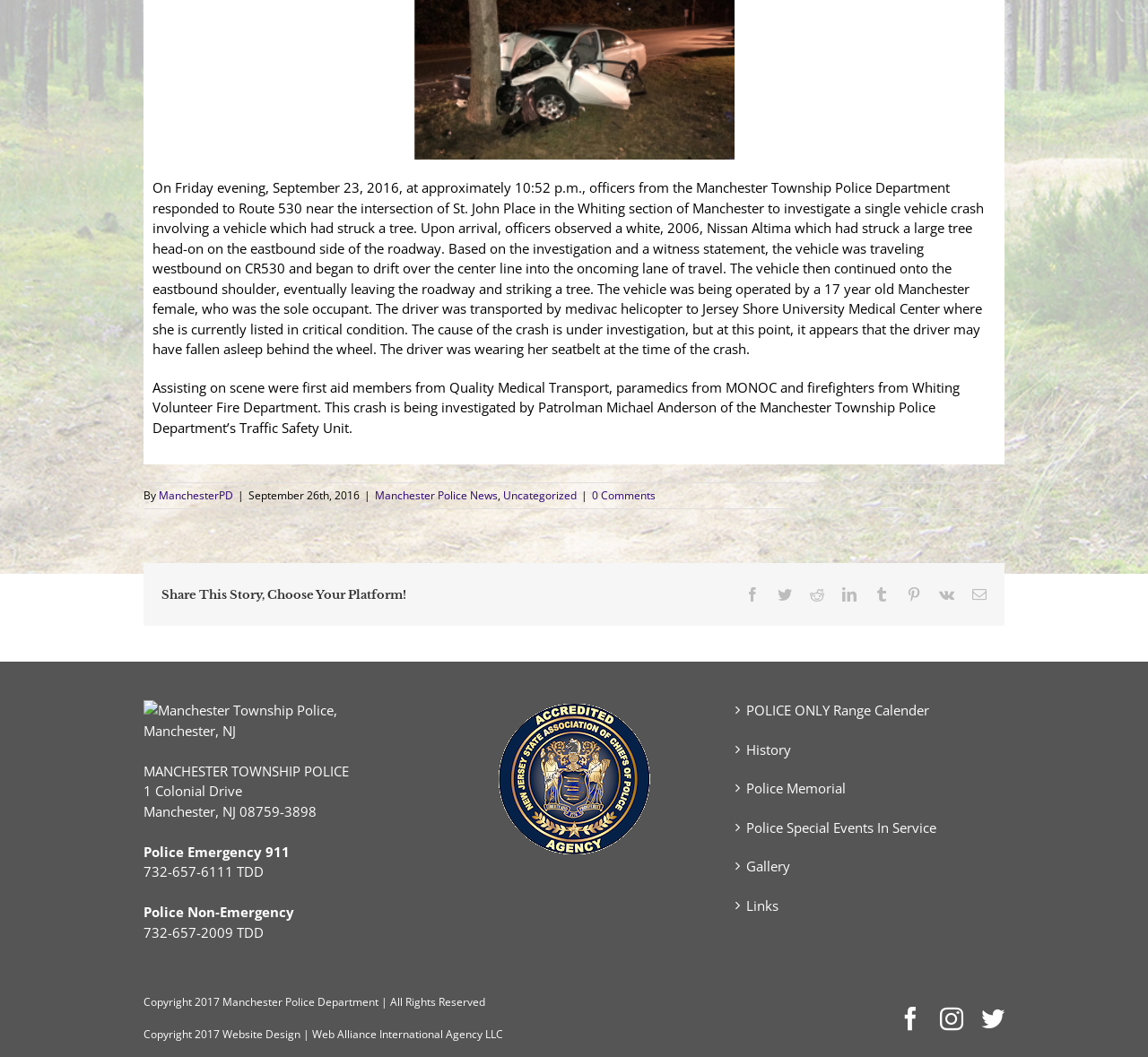Locate the bounding box of the UI element described by: "Twitter" in the given webpage screenshot.

[0.855, 0.953, 0.875, 0.975]